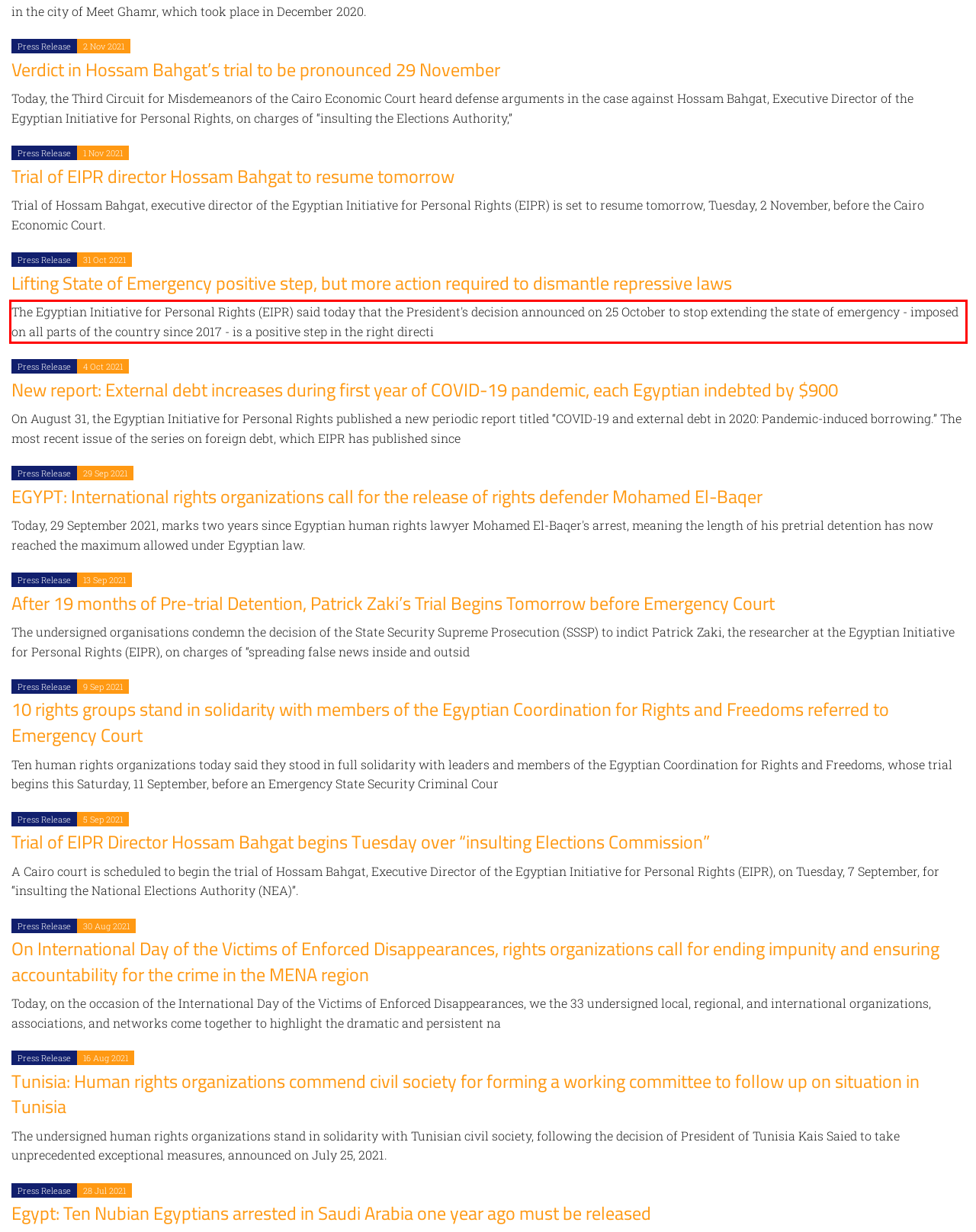In the screenshot of the webpage, find the red bounding box and perform OCR to obtain the text content restricted within this red bounding box.

The Egyptian Initiative for Personal Rights (EIPR) said today that the President's decision announced on 25 October to stop extending the state of emergency - imposed on all parts of the country since 2017 - is a positive step in the right directi